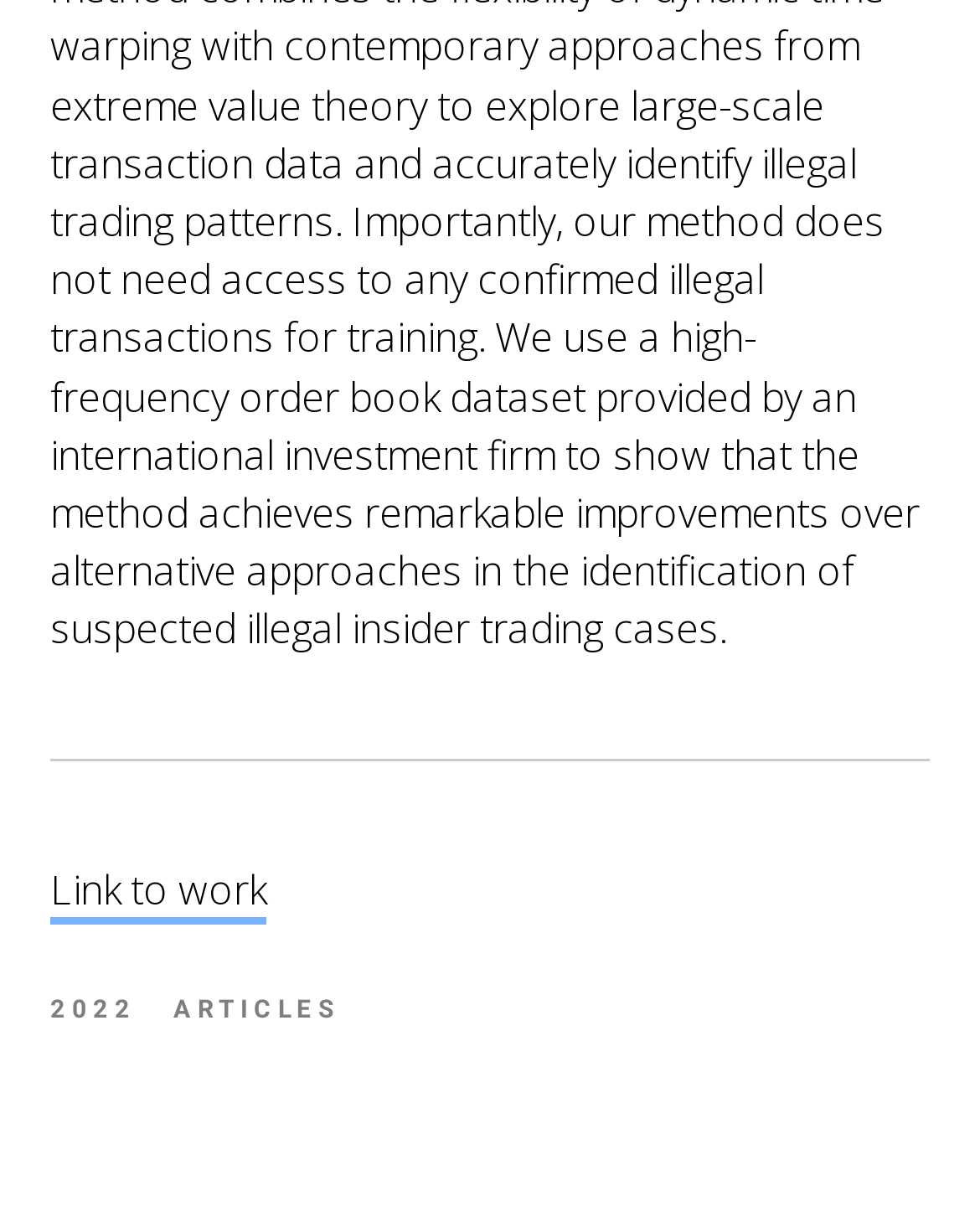Extract the bounding box coordinates of the UI element described: "Bubble". Provide the coordinates in the format [left, top, right, bottom] with values ranging from 0 to 1.

None